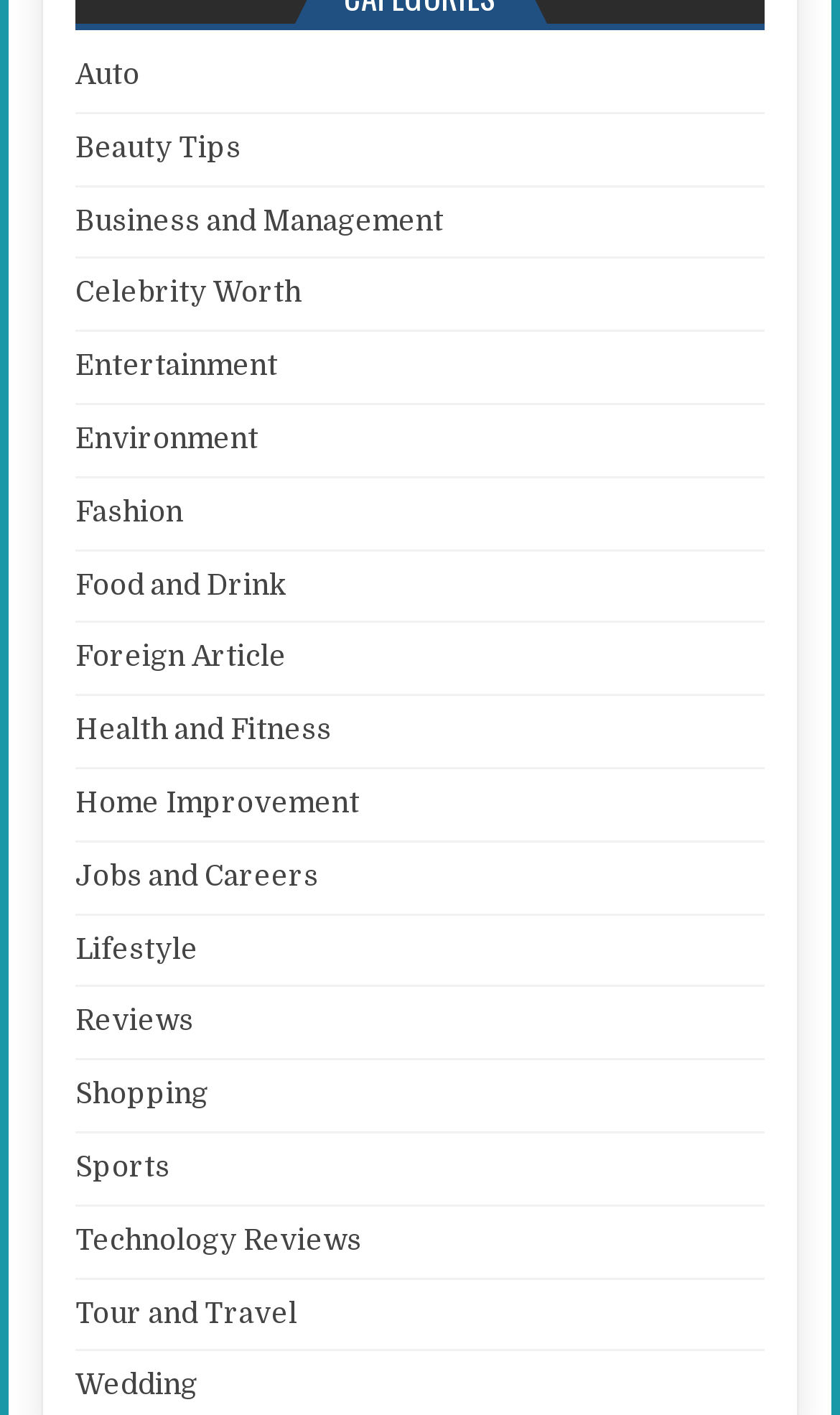Identify the bounding box coordinates for the UI element described as: "Shopping".

[0.09, 0.762, 0.248, 0.785]